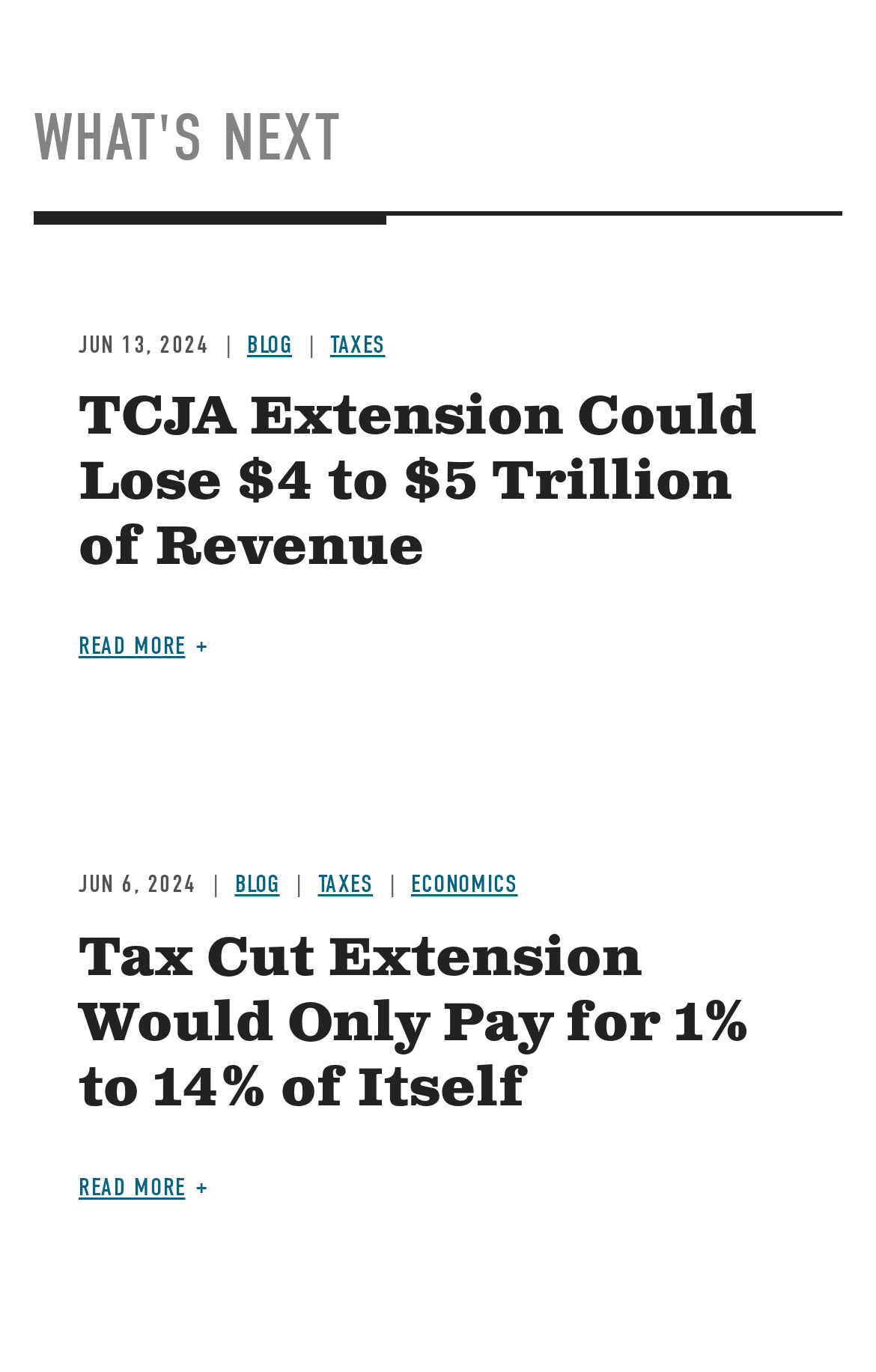What is the date of the second article?
Look at the screenshot and respond with one word or a short phrase.

JUN 6, 2024